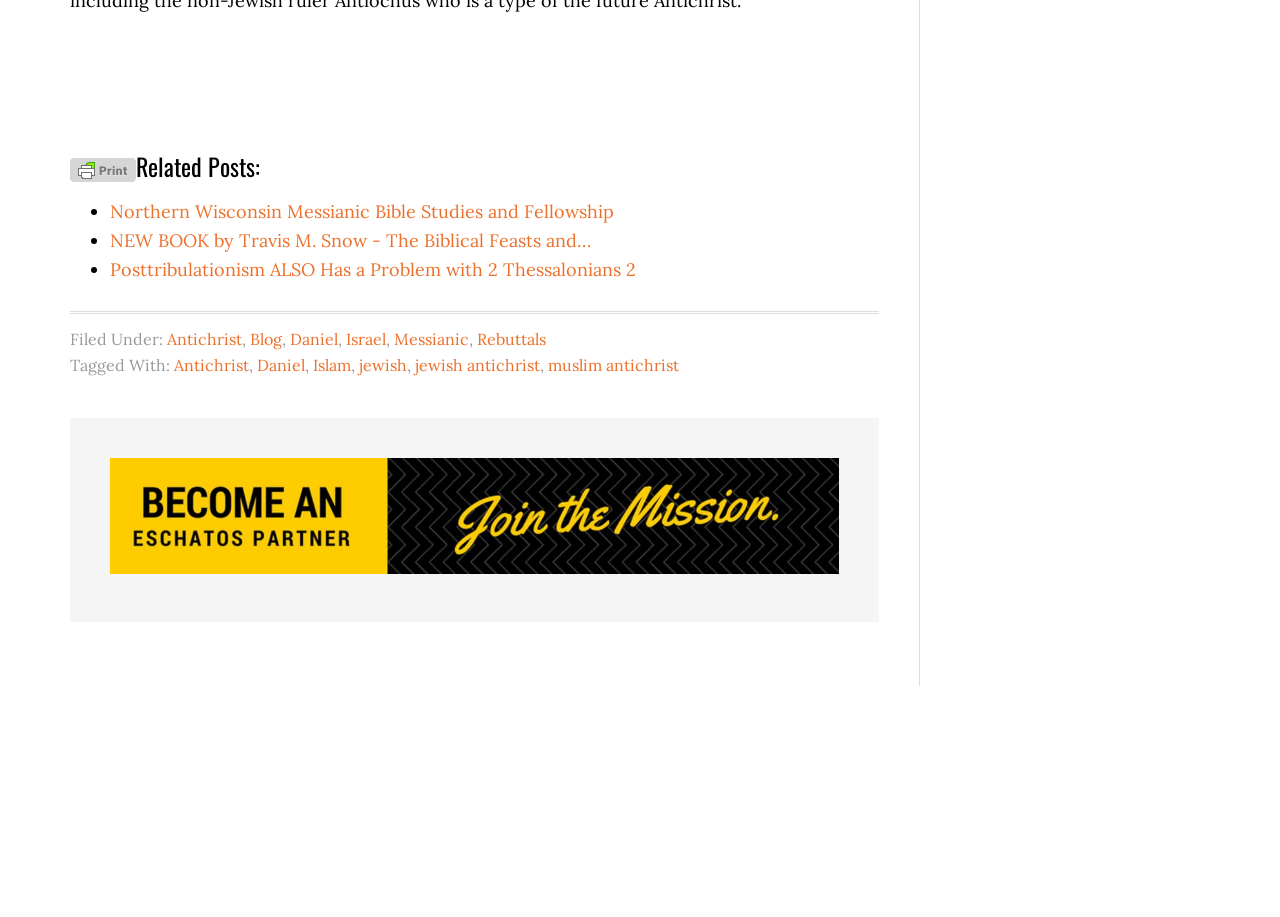Please determine the bounding box coordinates of the element's region to click for the following instruction: "Read about 'Antichrist'".

[0.13, 0.358, 0.189, 0.38]